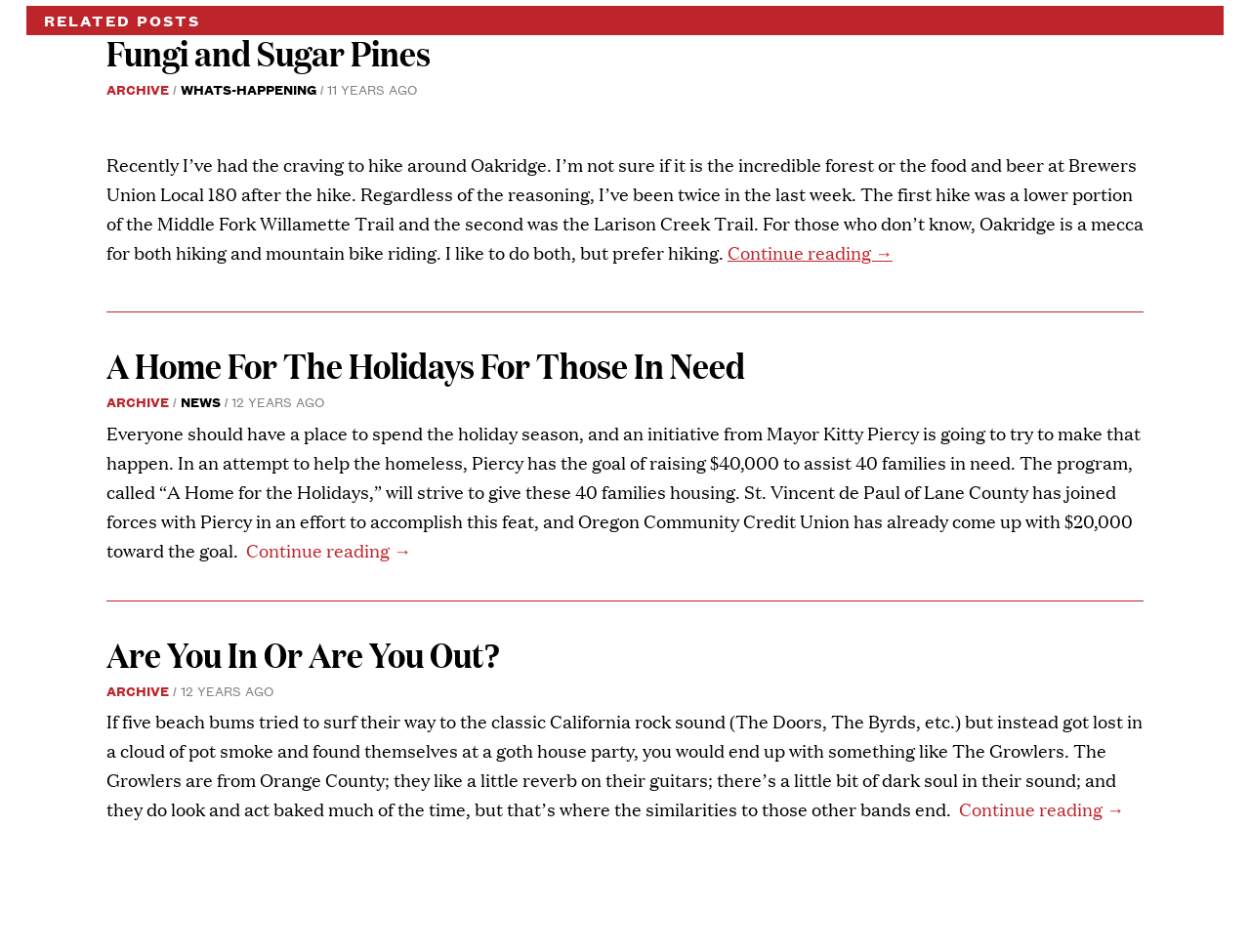Find the bounding box coordinates of the element I should click to carry out the following instruction: "Learn more about Are You In Or Are You Out?".

[0.085, 0.66, 0.401, 0.713]